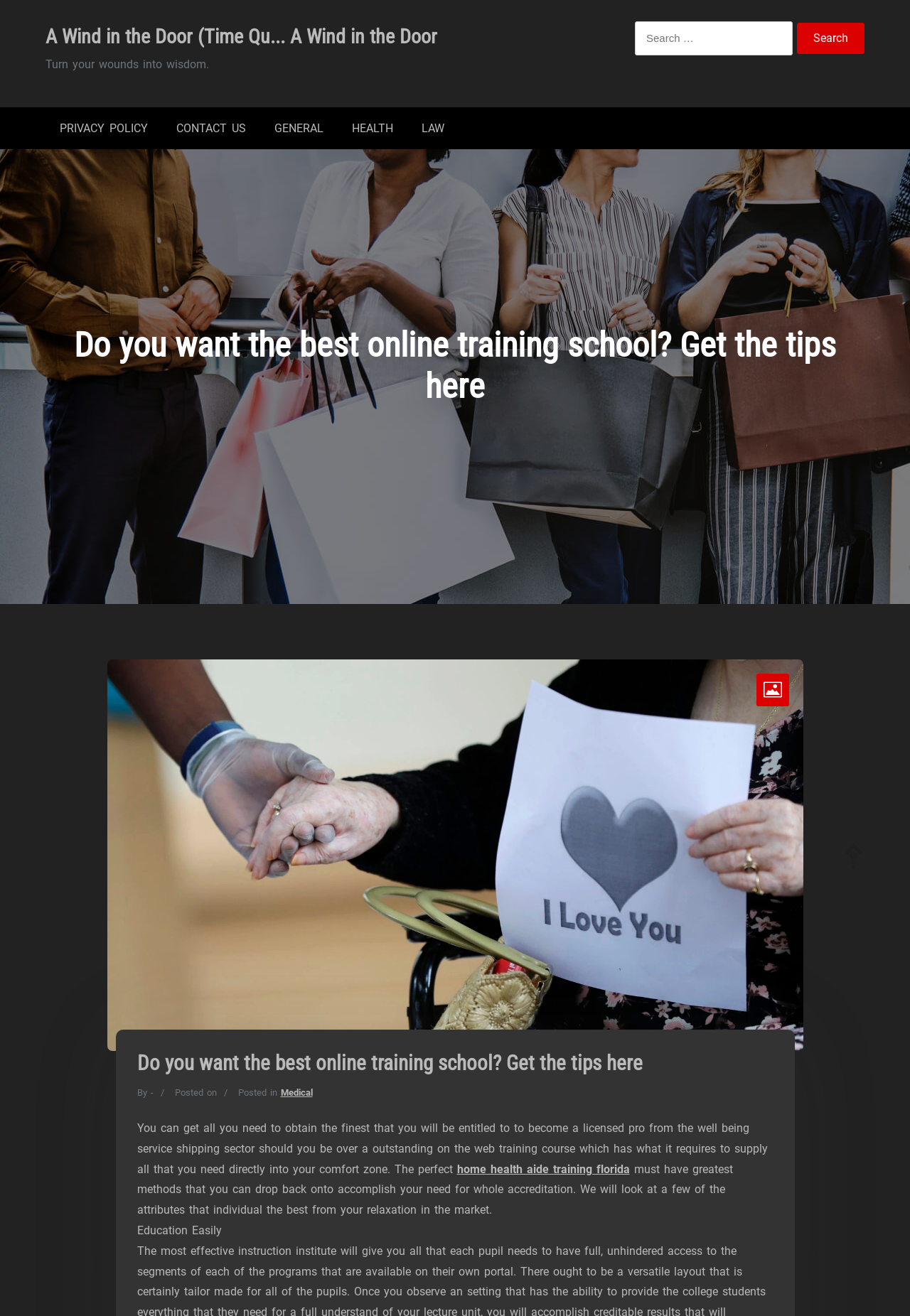What is the first link on the webpage?
Please provide a detailed answer to the question.

The first link on the webpage is 'A Wind in the Door' which is located at the top of the page with a bounding box coordinate of [0.05, 0.019, 0.488, 0.037].